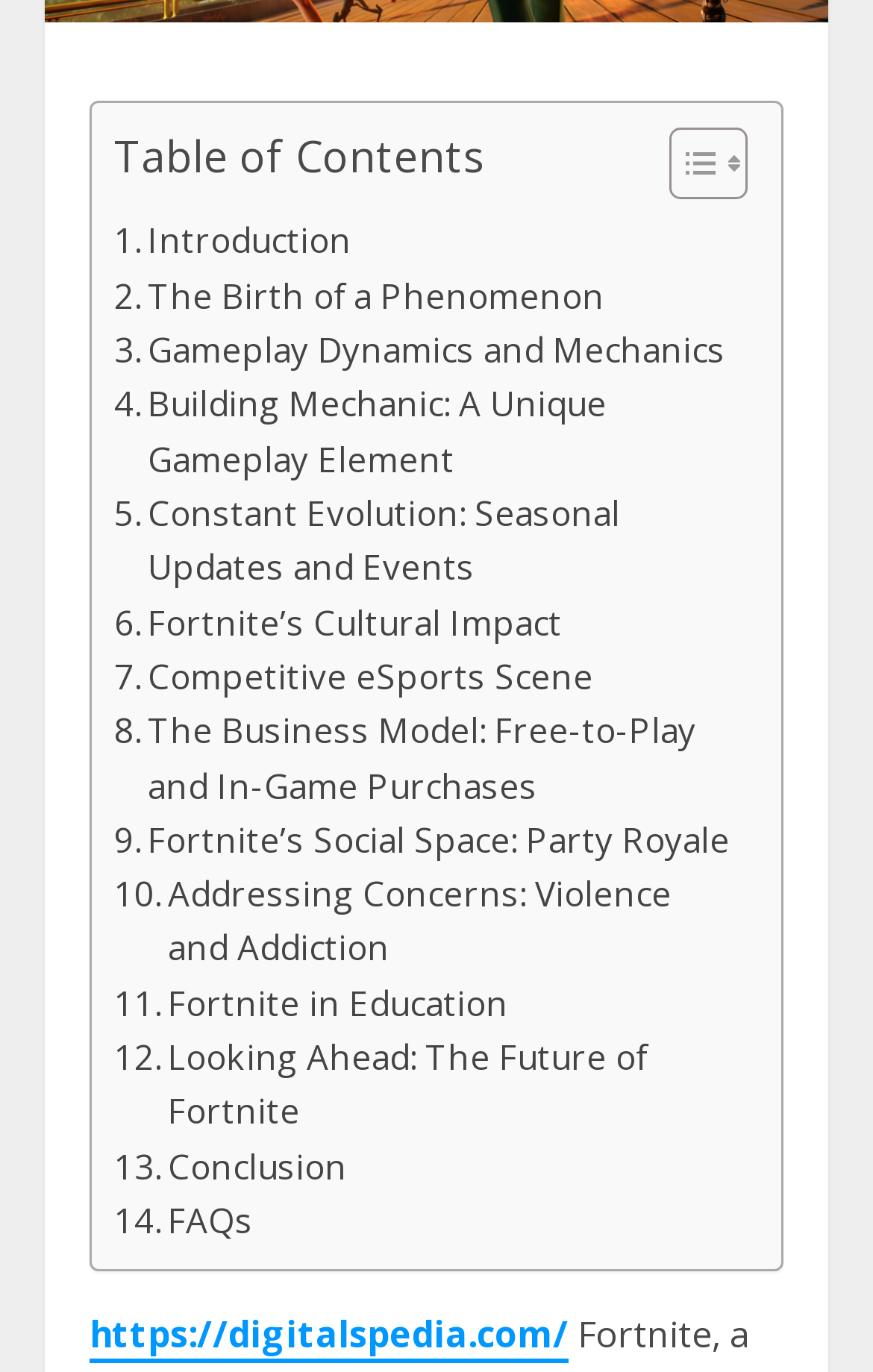Find the bounding box coordinates for the area that should be clicked to accomplish the instruction: "Toggle Table of Content".

[0.728, 0.092, 0.844, 0.156]